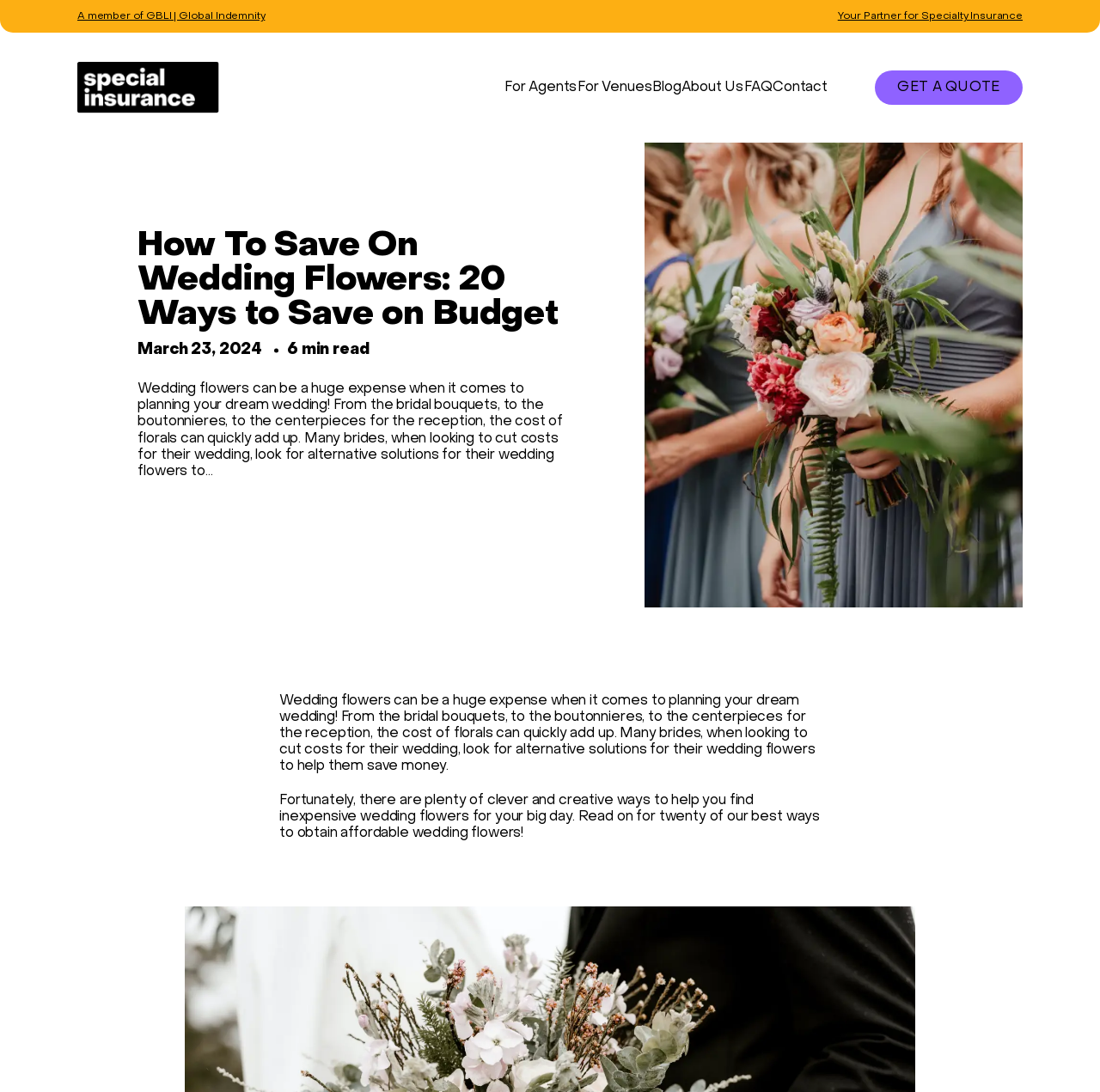What is the company mentioned in the webpage?
Based on the image, give a one-word or short phrase answer.

GBLI